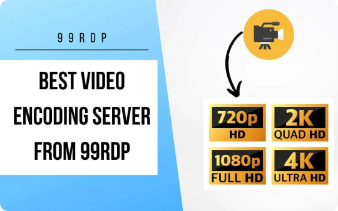Give a concise answer of one word or phrase to the question: 
What is the color of the gradient in the background?

Blue